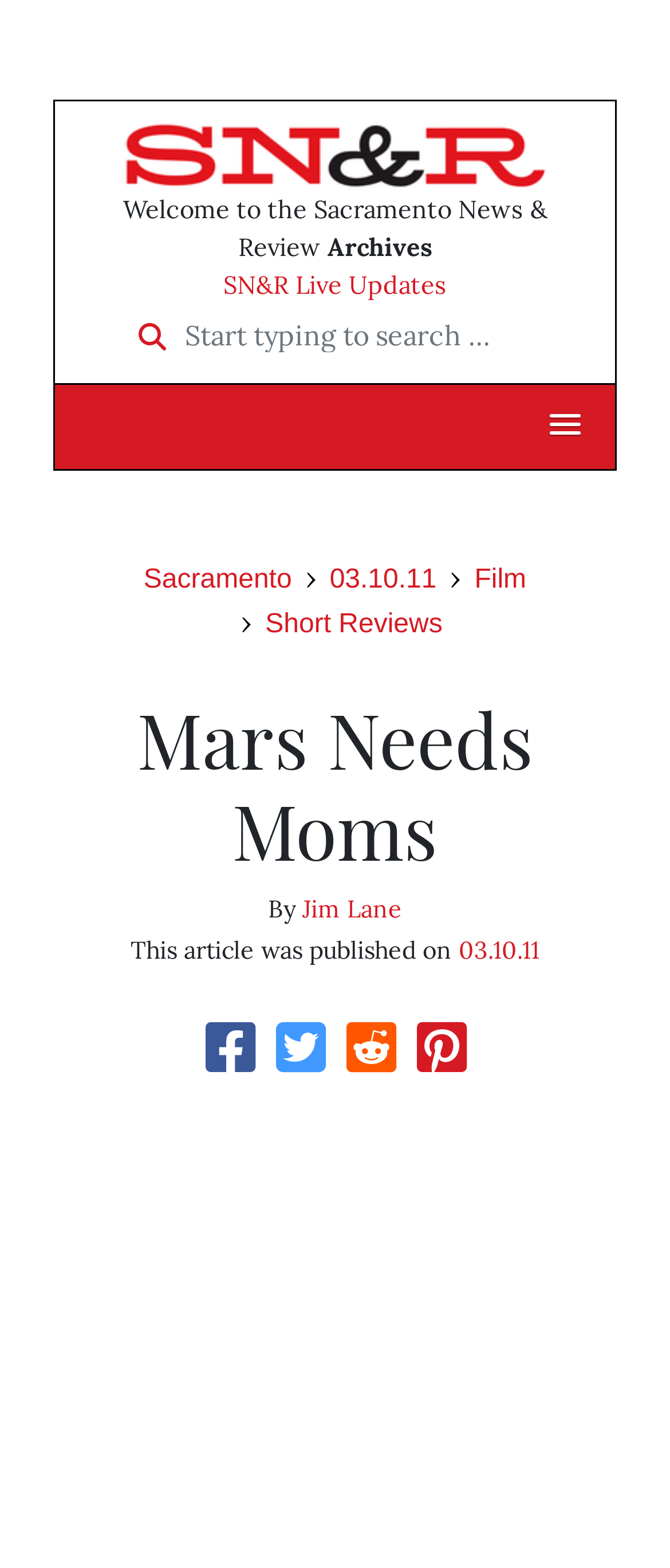Please identify the bounding box coordinates of the element on the webpage that should be clicked to follow this instruction: "View Sacramento news". The bounding box coordinates should be given as four float numbers between 0 and 1, formatted as [left, top, right, bottom].

[0.214, 0.361, 0.436, 0.379]